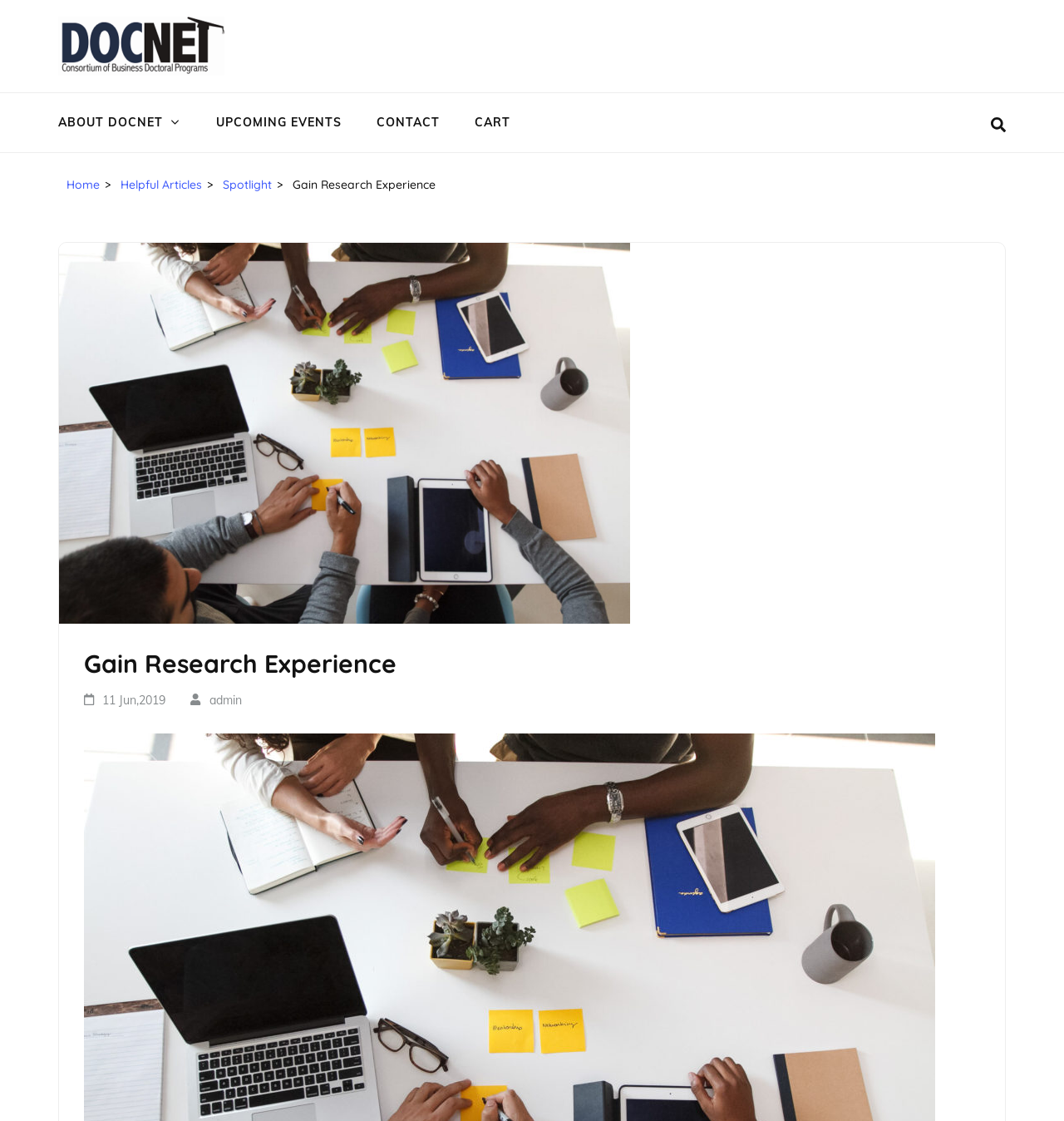Identify the first-level heading on the webpage and generate its text content.

Gain Research Experience